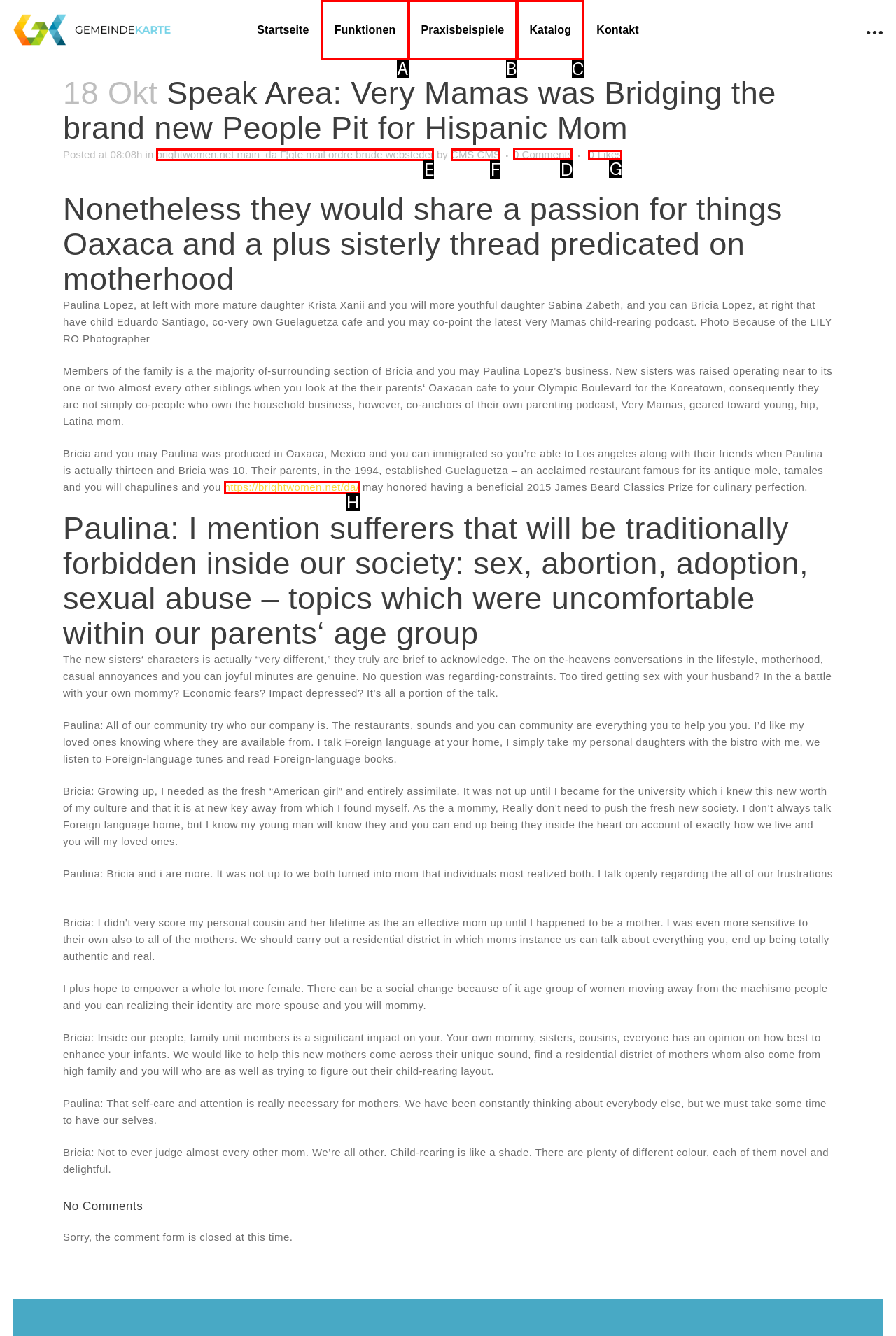Specify which UI element should be clicked to accomplish the task: Click the '0 Comments' link. Answer with the letter of the correct choice.

D